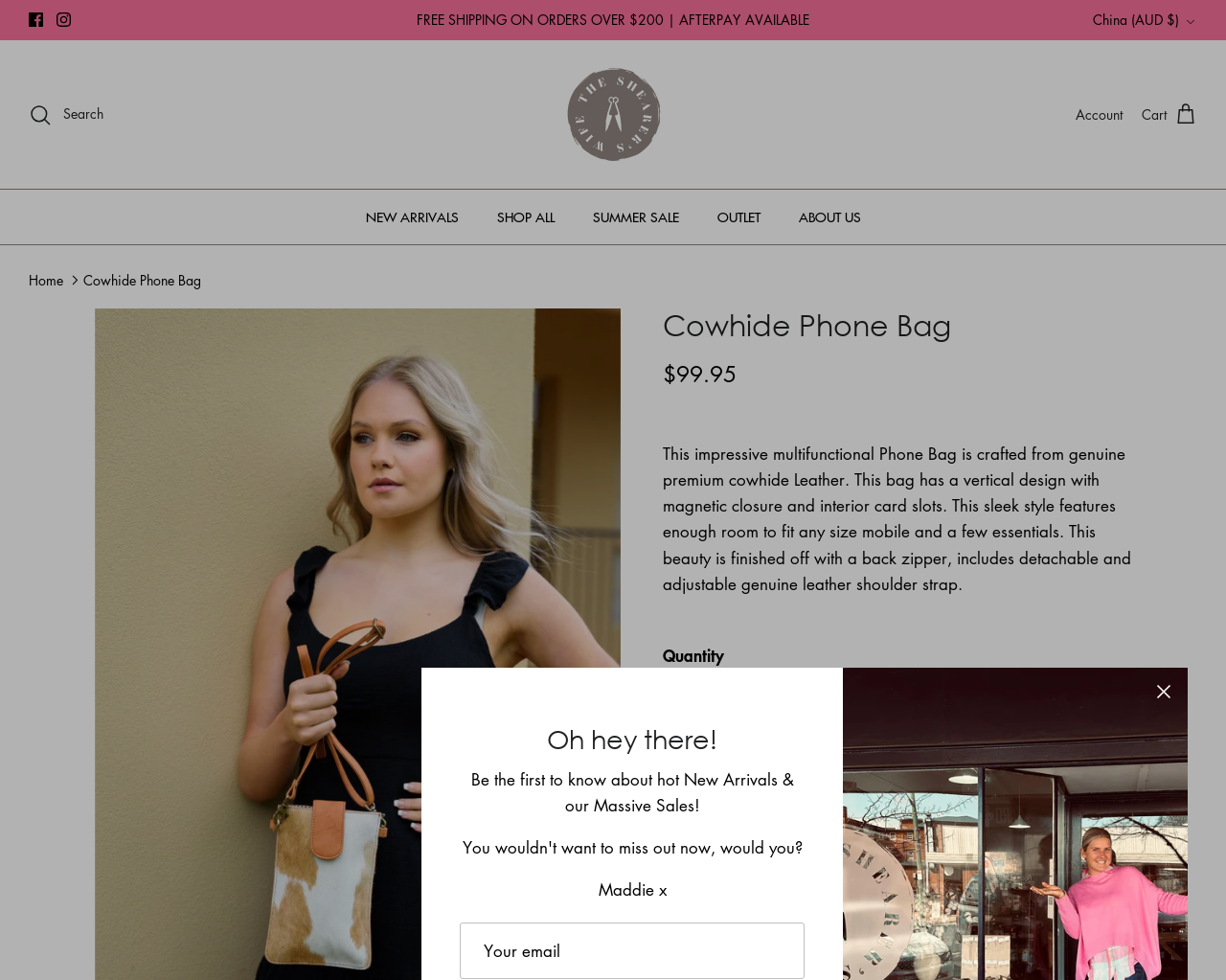Answer this question using a single word or a brief phrase:
What is the purpose of the button with the 'Down' icon?

To expand the country list